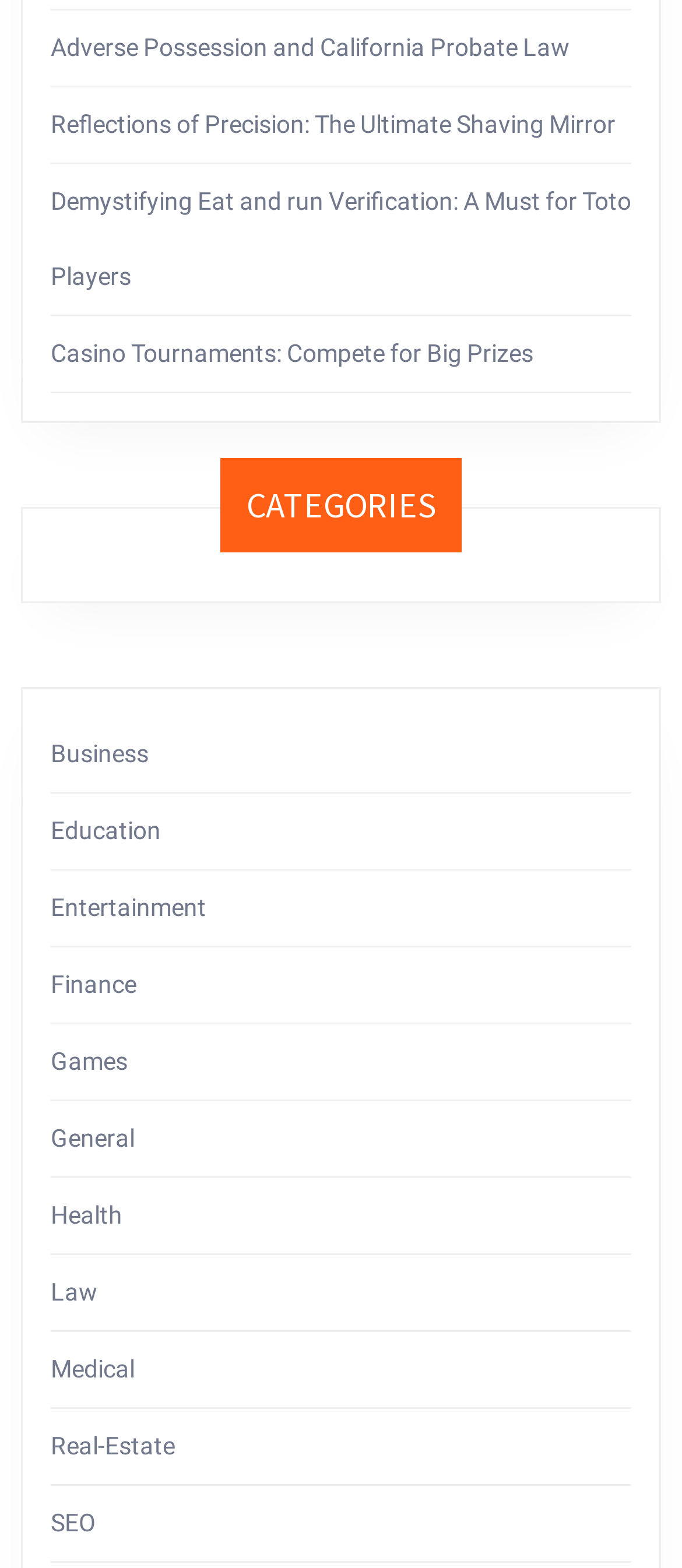Determine the bounding box coordinates of the clickable element necessary to fulfill the instruction: "Learn about Demystifying Eat and run Verification". Provide the coordinates as four float numbers within the 0 to 1 range, i.e., [left, top, right, bottom].

[0.074, 0.12, 0.926, 0.185]